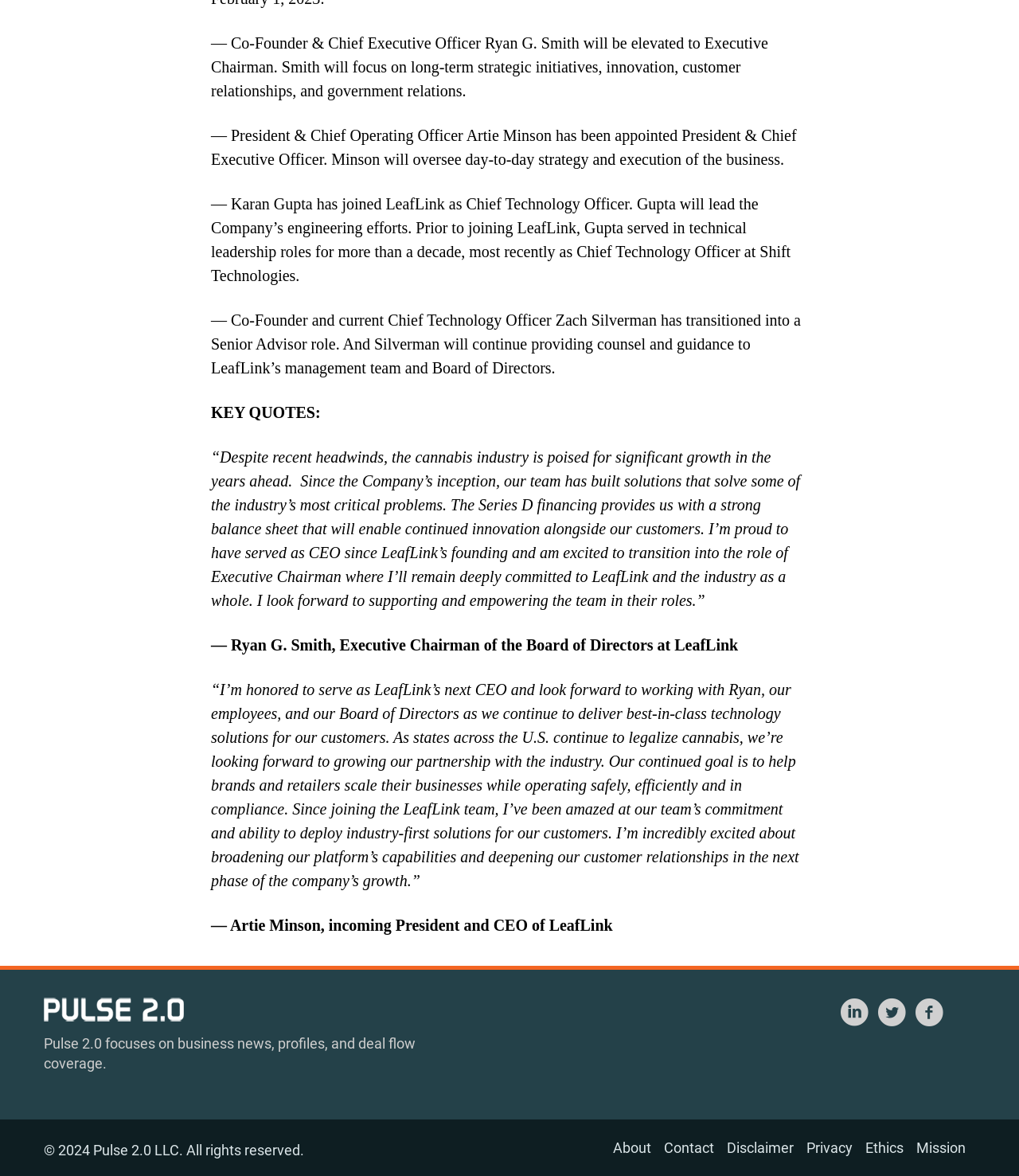Return the bounding box coordinates of the UI element that corresponds to this description: "SPECIALS". The coordinates must be given as four float numbers in the range of 0 and 1, [left, top, right, bottom].

None